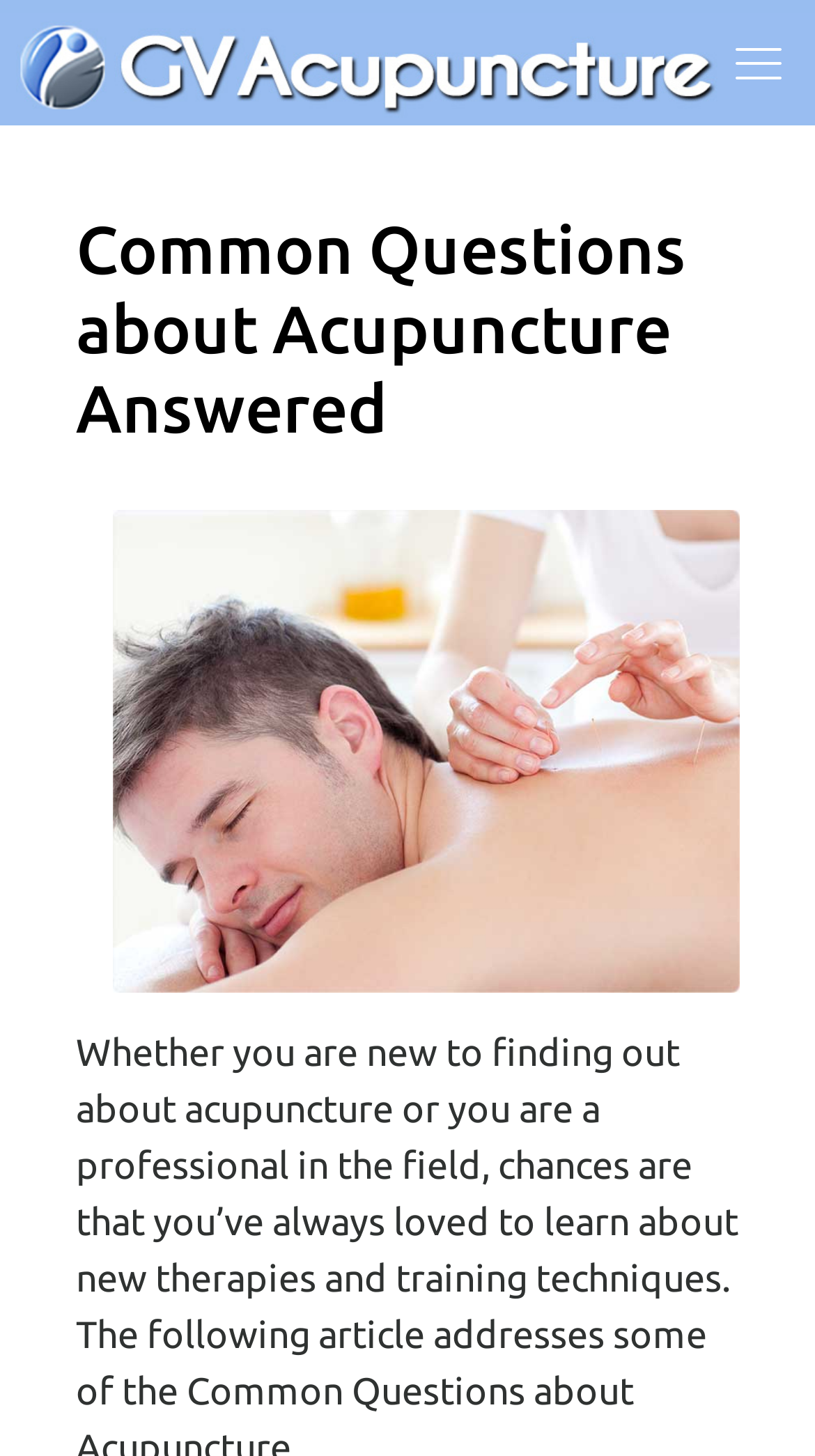From the element description: "title="GV Acupuncture"", extract the bounding box coordinates of the UI element. The coordinates should be expressed as four float numbers between 0 and 1, in the order [left, top, right, bottom].

[0.0, 0.0, 1.0, 0.086]